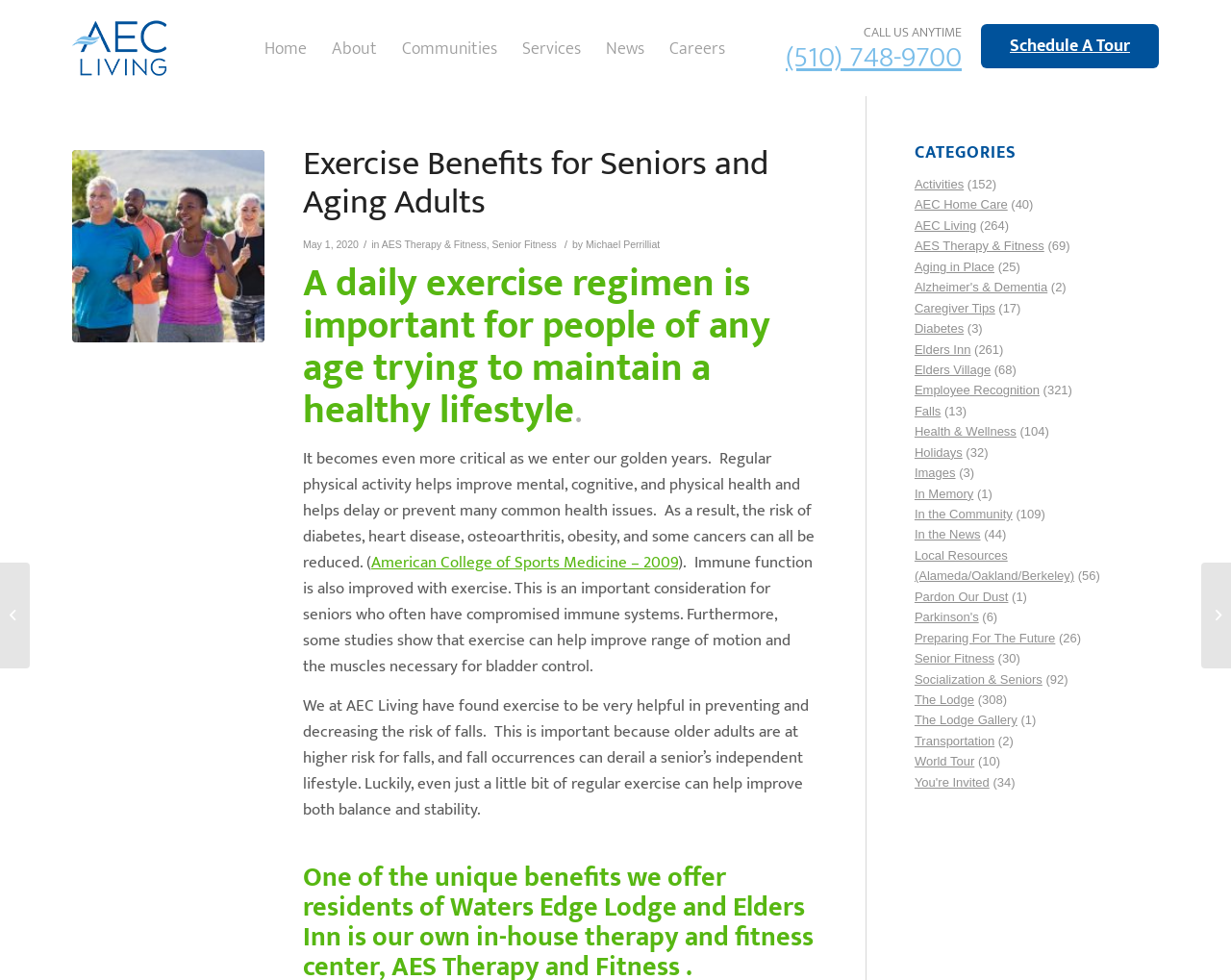Ascertain the bounding box coordinates for the UI element detailed here: "AES Therapy & Fitness". The coordinates should be provided as [left, top, right, bottom] with each value being a float between 0 and 1.

[0.31, 0.243, 0.395, 0.255]